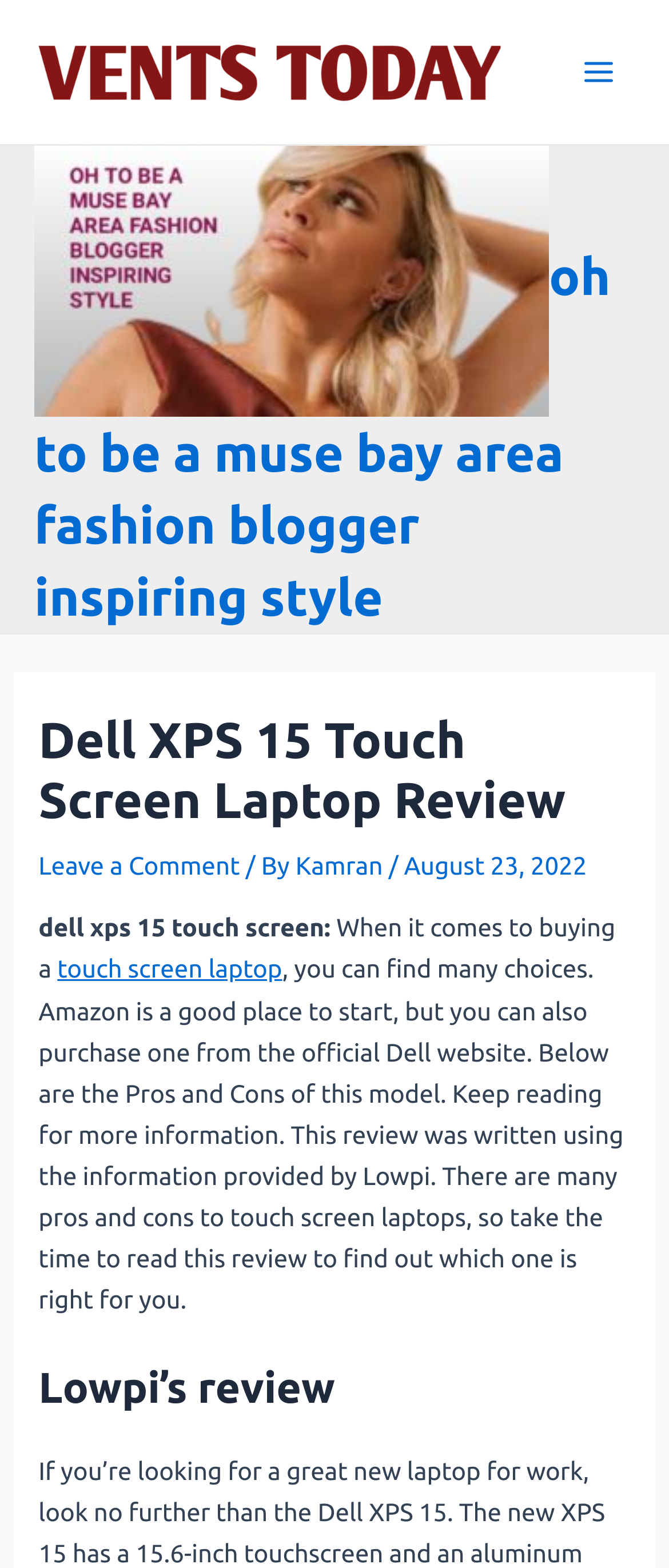Locate the bounding box of the UI element based on this description: "Kamran". Provide four float numbers between 0 and 1 as [left, top, right, bottom].

[0.442, 0.542, 0.581, 0.561]